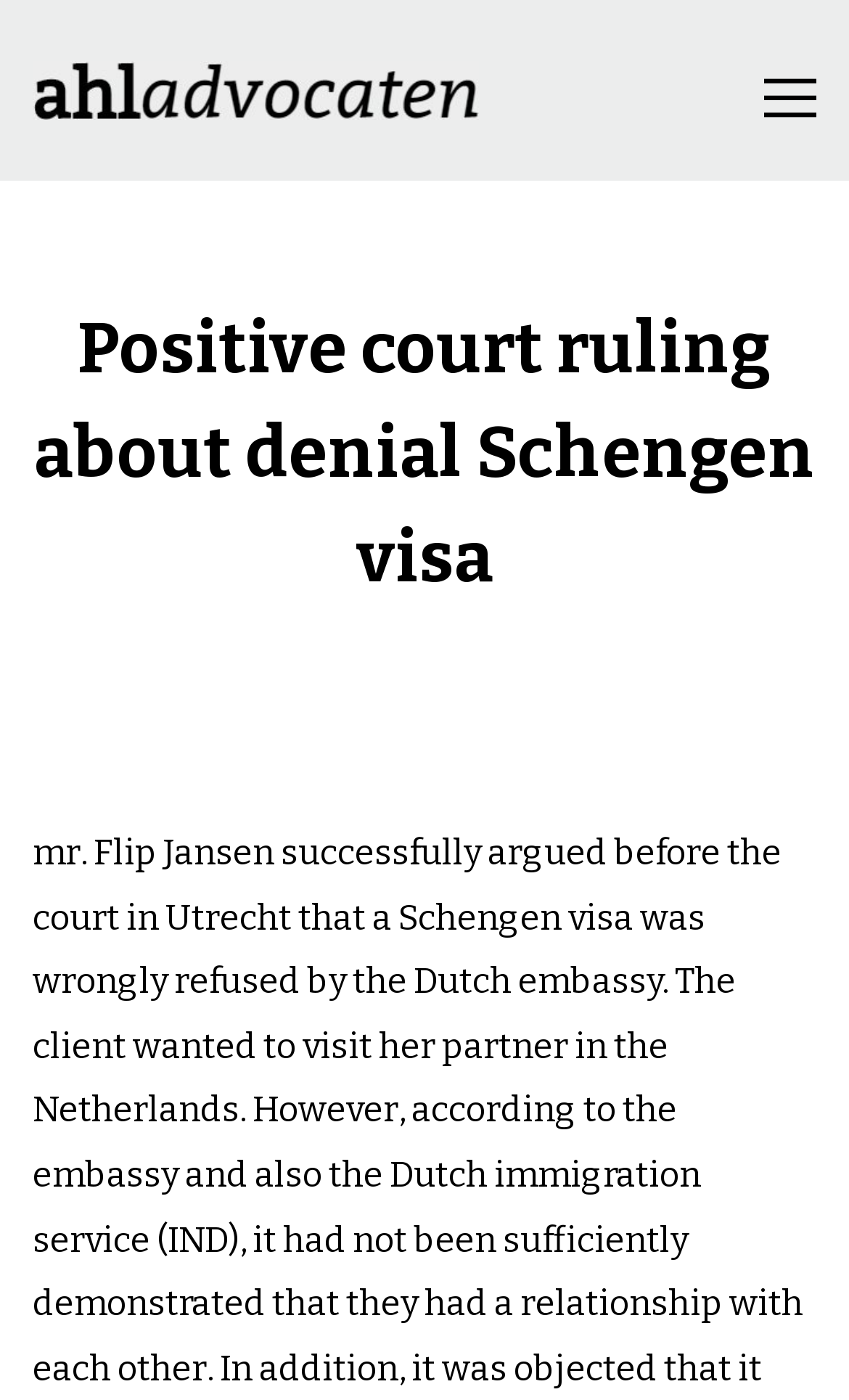Extract the main title from the webpage and generate its text.

Positive court ruling about denial Schengen visa